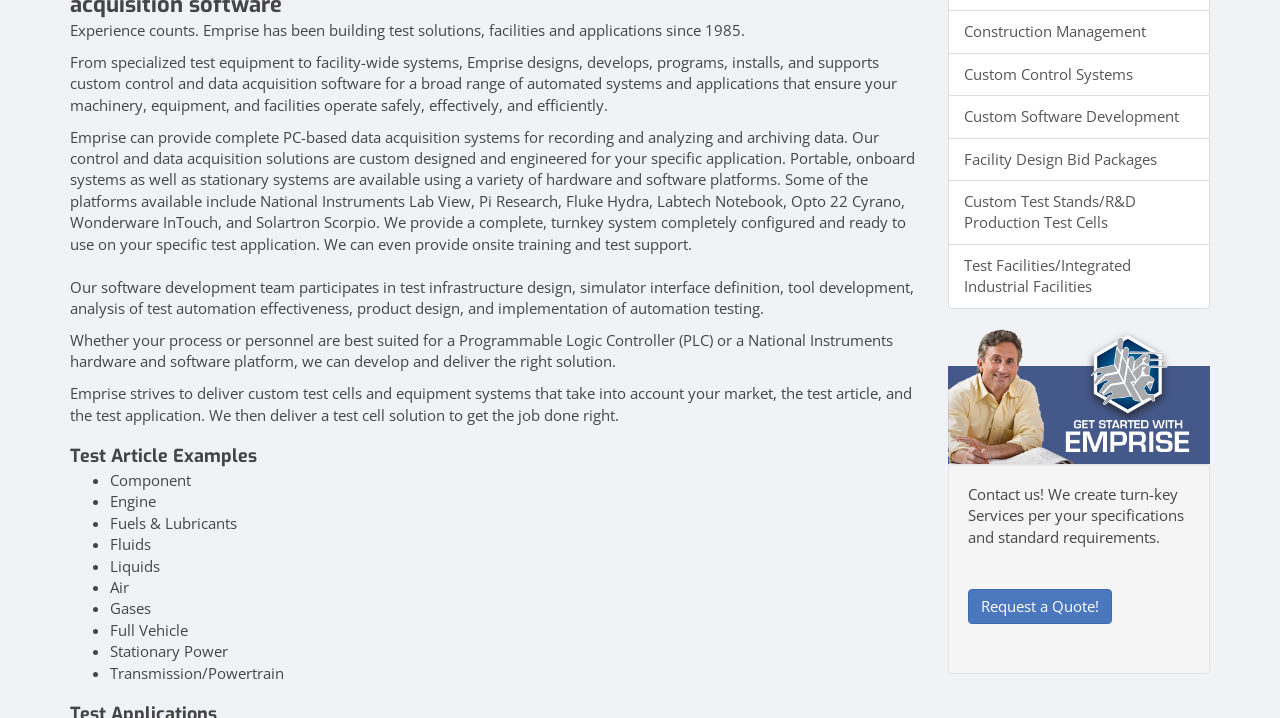Bounding box coordinates are specified in the format (top-left x, top-left y, bottom-right x, bottom-right y). All values are floating point numbers bounded between 0 and 1. Please provide the bounding box coordinate of the region this sentence describes: parent_node: About Me aria-label="Menu Toggle"

None